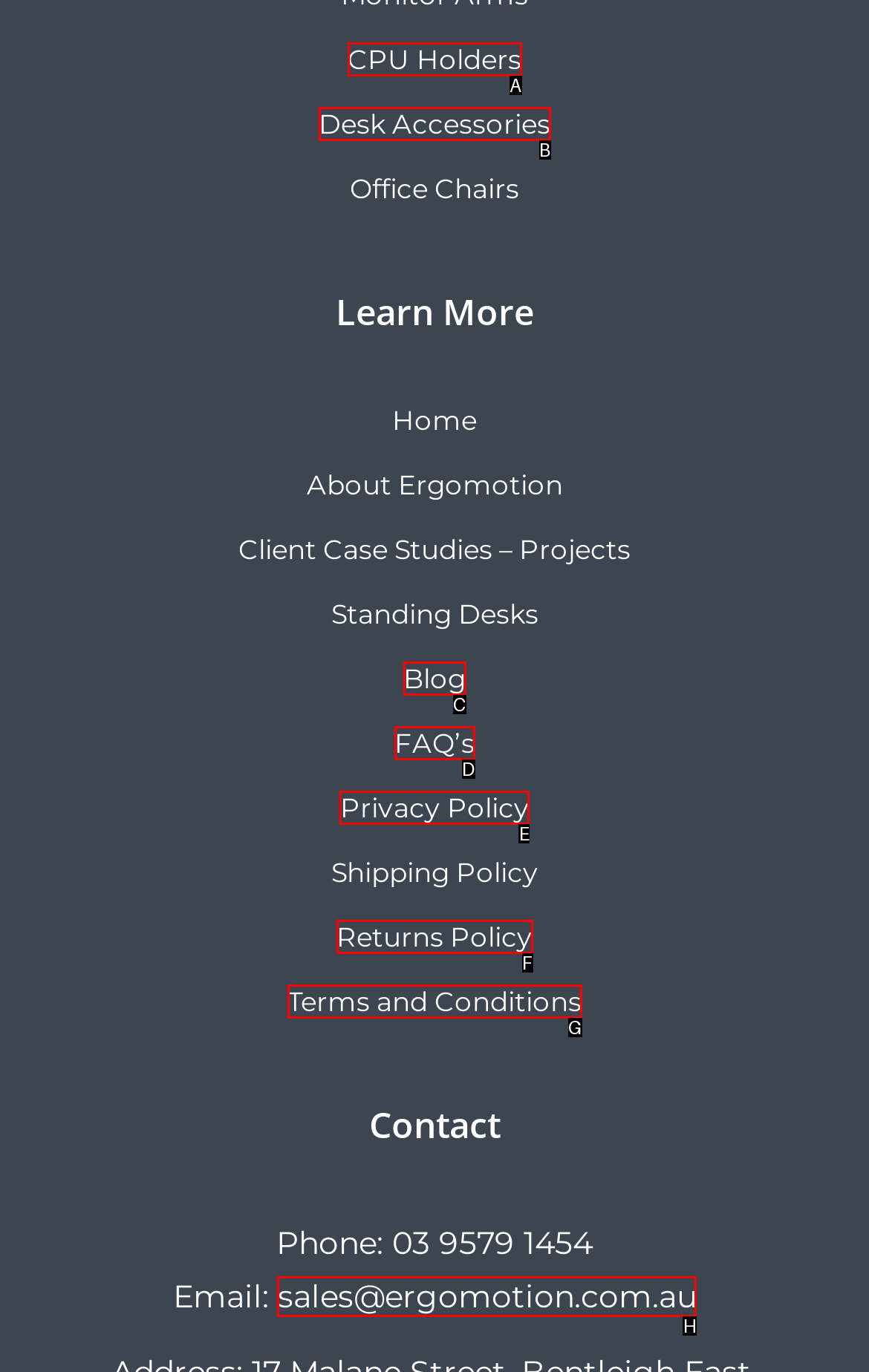From the provided options, which letter corresponds to the element described as: Returns Policy
Answer with the letter only.

F